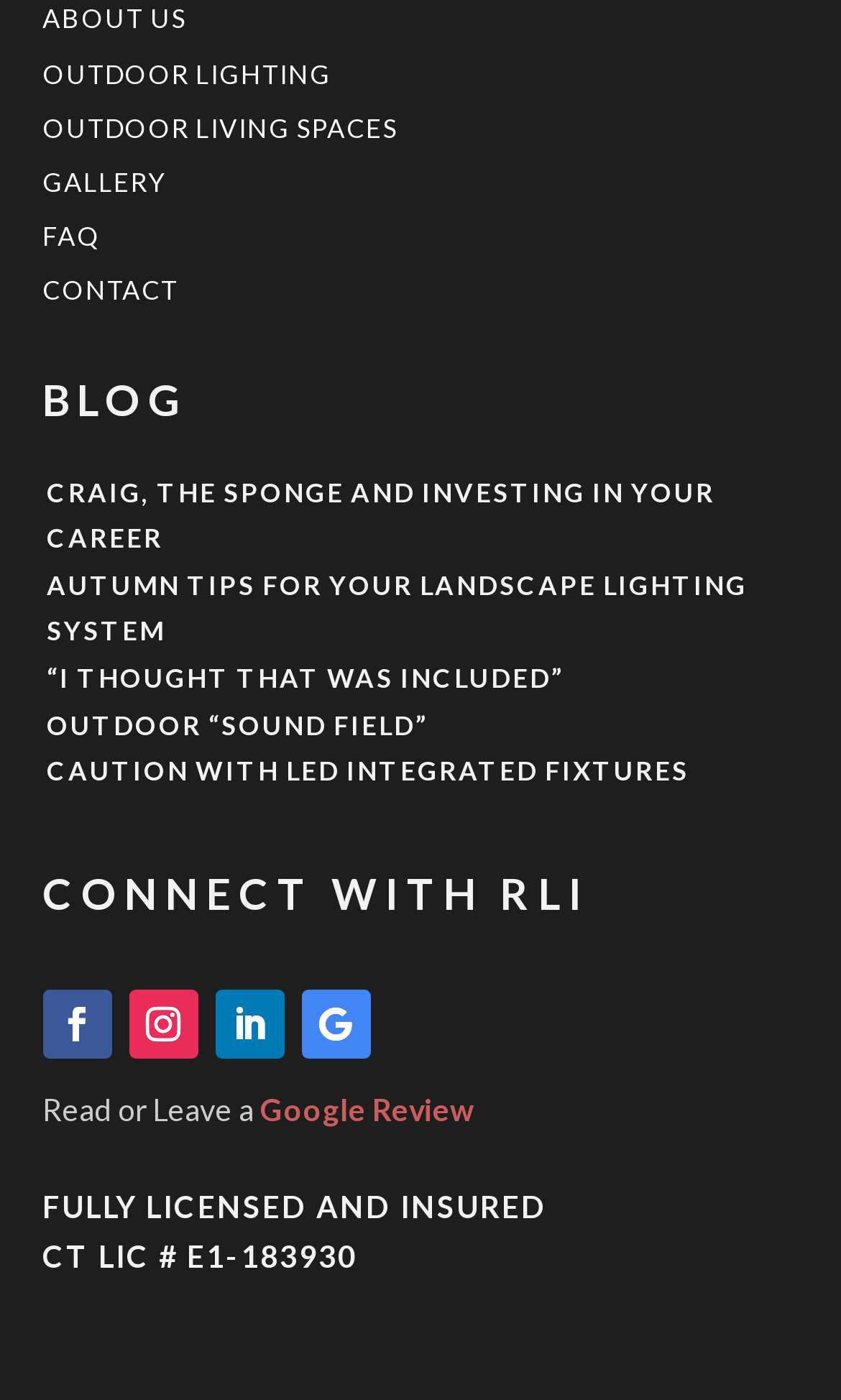Identify the bounding box coordinates for the UI element described by the following text: "Caution with LED integrated fixtures". Provide the coordinates as four float numbers between 0 and 1, in the format [left, top, right, bottom].

[0.055, 0.539, 0.819, 0.562]